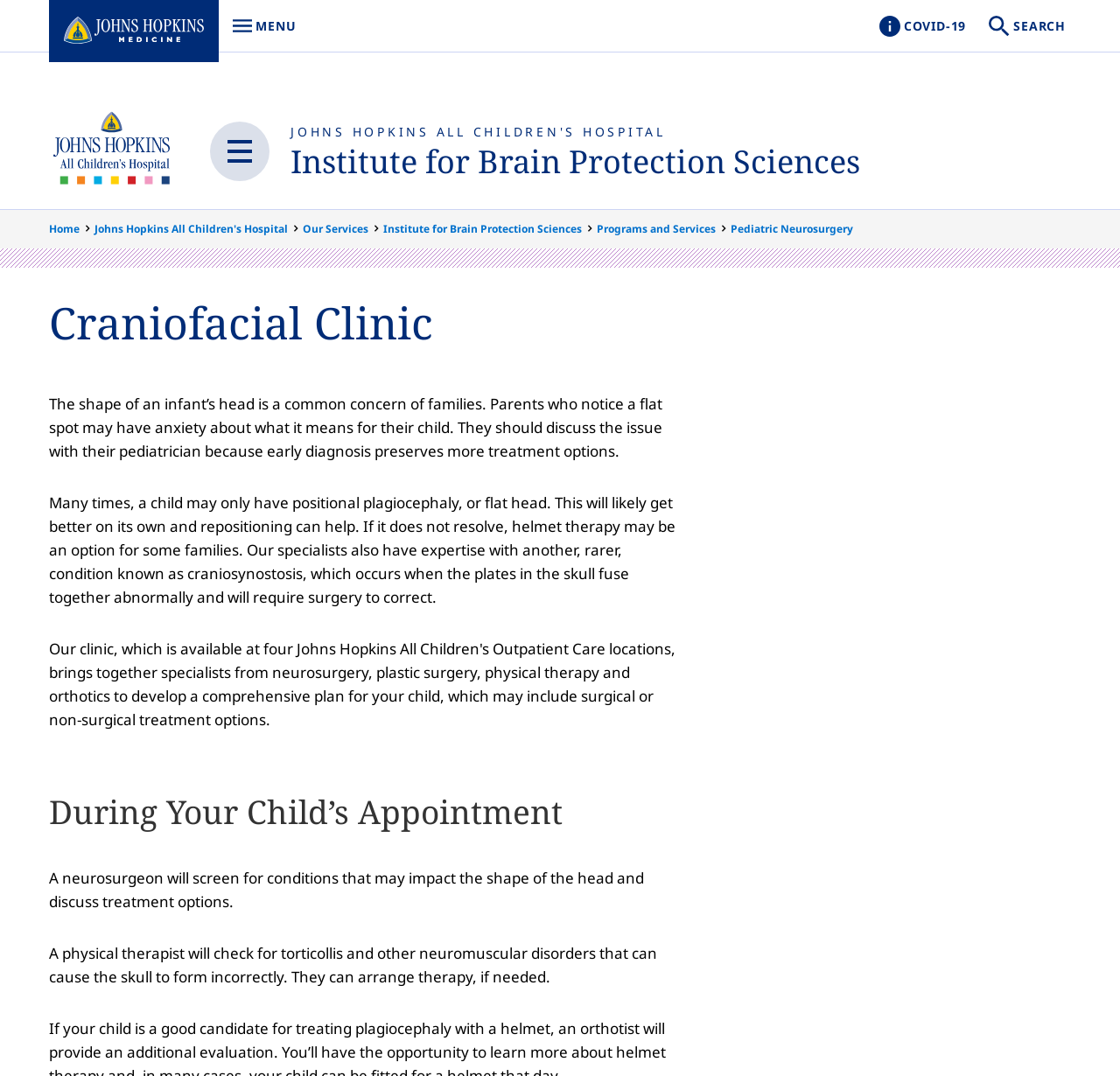What is the name of the hospital?
Refer to the image and provide a thorough answer to the question.

I found the answer by looking at the banner element with the text 'Johns Hopkins All Children's Hospital' and the image with the same name. This suggests that the hospital's name is Johns Hopkins All Children's Hospital.